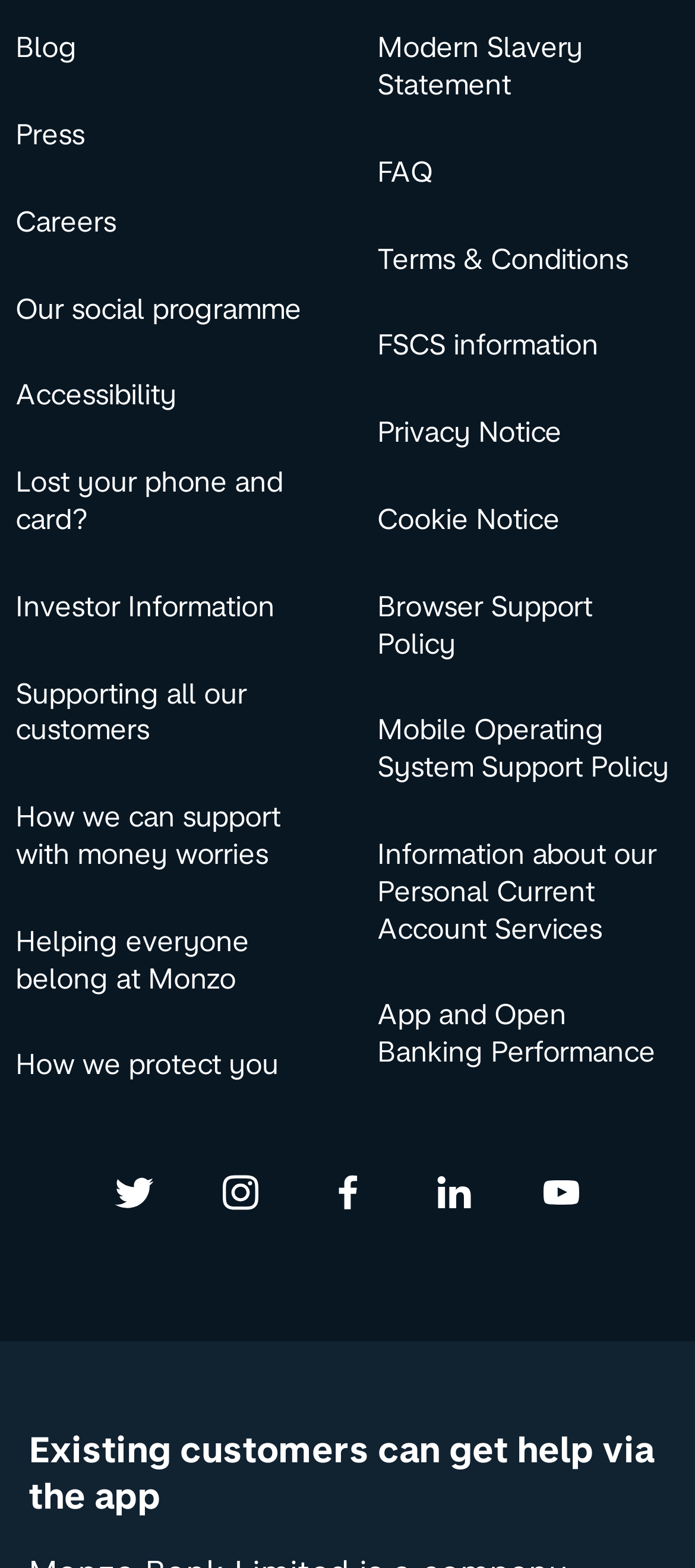Can you determine the bounding box coordinates of the area that needs to be clicked to fulfill the following instruction: "Visit Twitter"?

[0.136, 0.735, 0.249, 0.785]